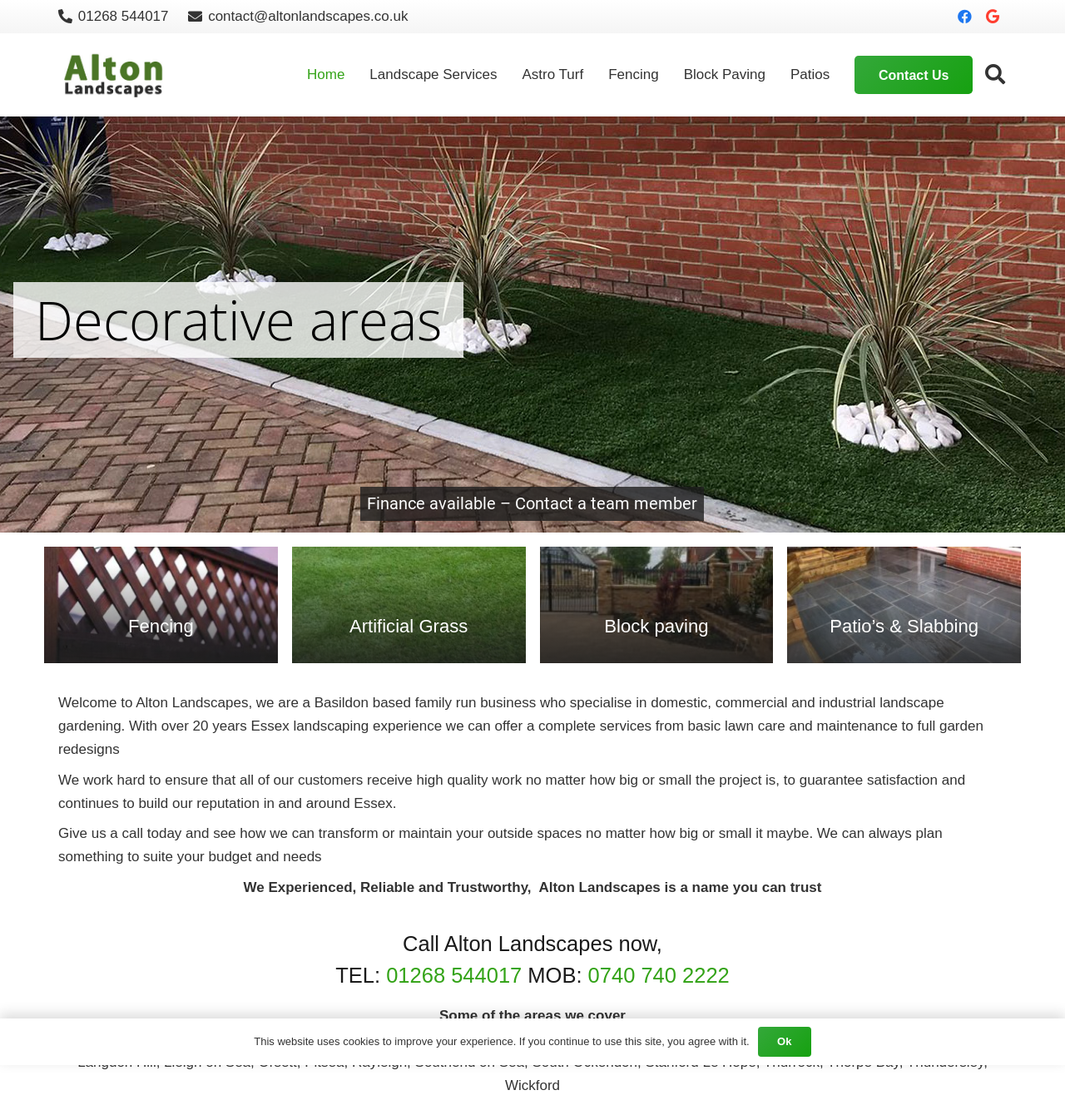What services does Alton Landscapes offer?
We need a detailed and exhaustive answer to the question. Please elaborate.

I found the services offered by Alton Landscapes by looking at the navigation menu at the top of the webpage, which includes links to 'Landscape Services', 'Astro Turf', 'Fencing', 'Block Paving', and 'Patios'. These services are also mentioned in the introductory text on the webpage.